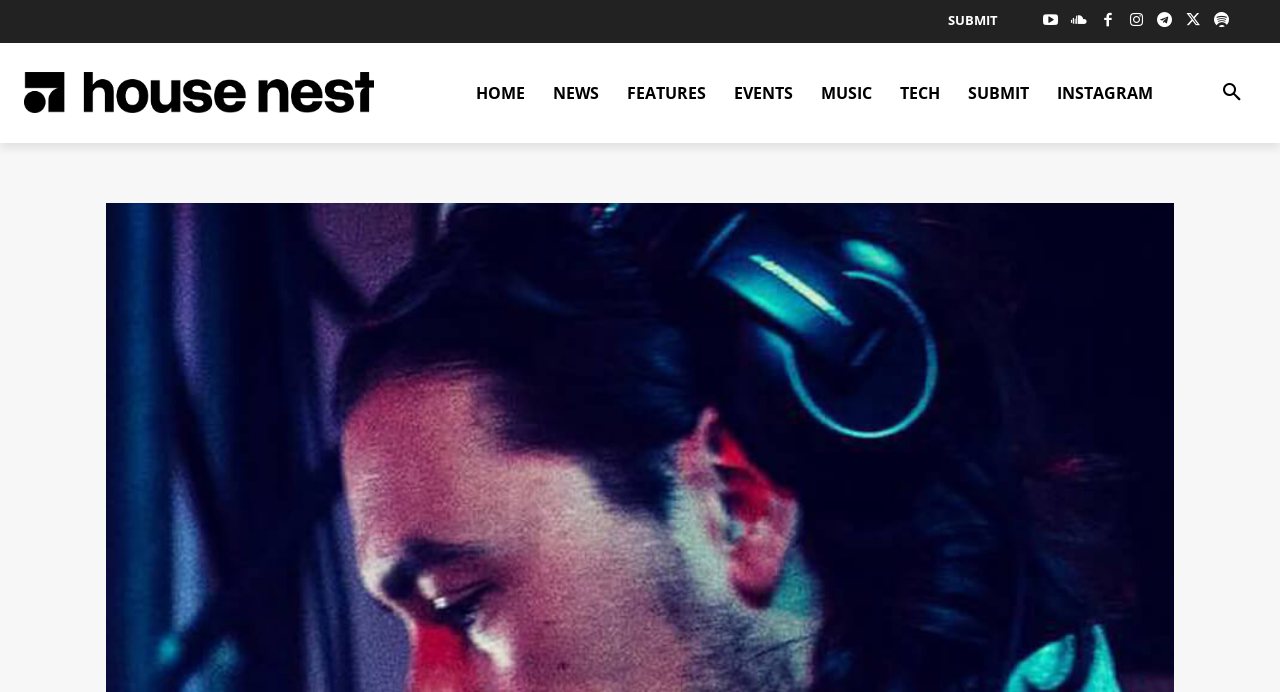Determine the bounding box coordinates for the area that should be clicked to carry out the following instruction: "click the submit button".

[0.74, 0.021, 0.779, 0.039]